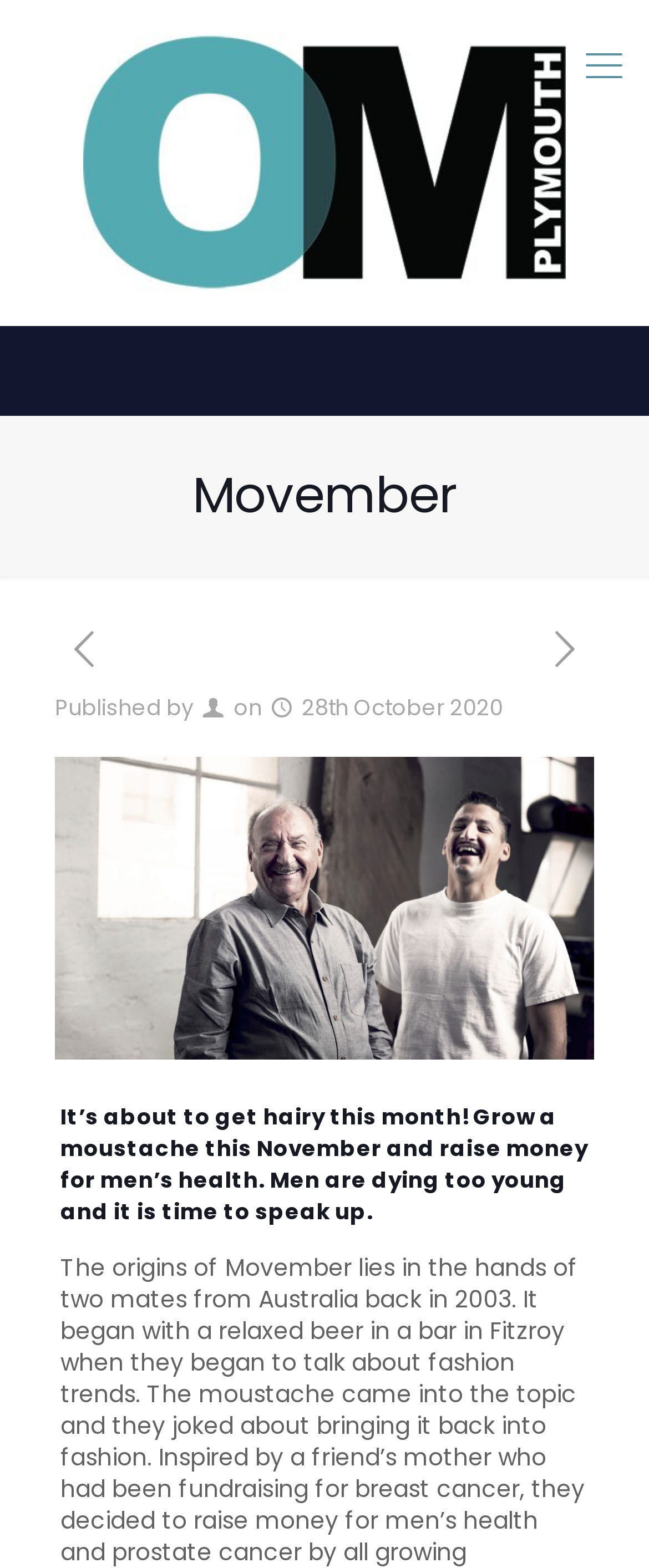Answer the question with a single word or phrase: 
How many navigation links are there at the top of the webpage?

3